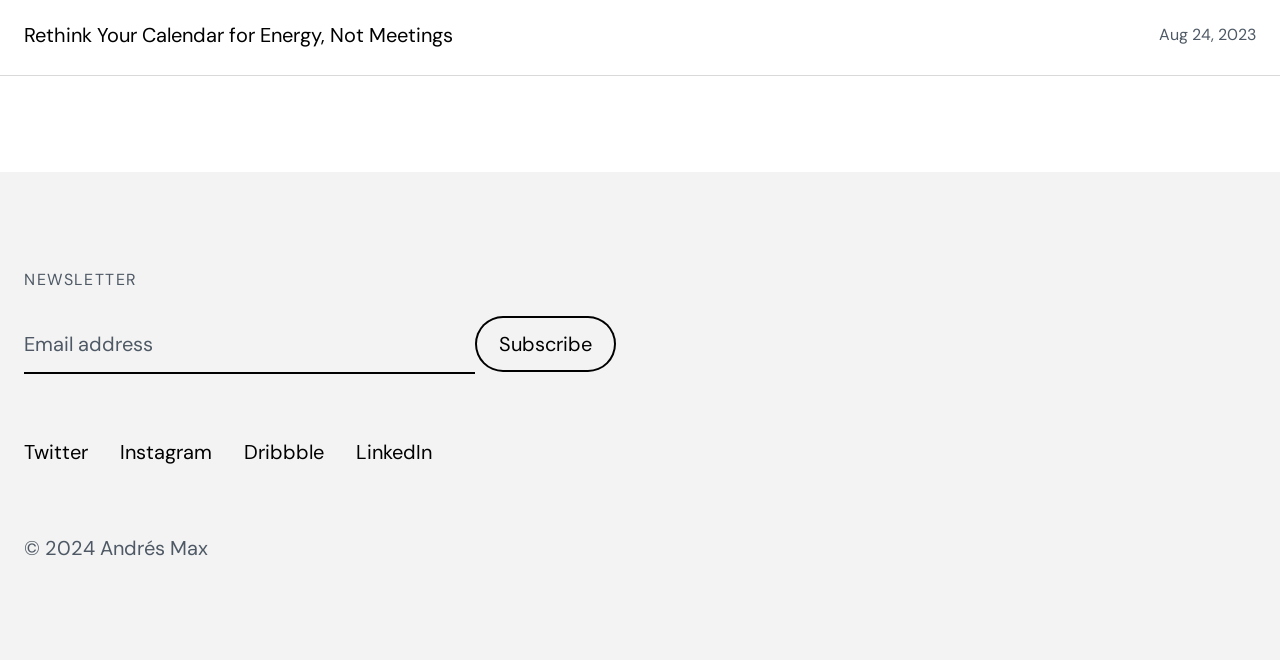Give a concise answer of one word or phrase to the question: 
What is the copyright year of the webpage?

2024